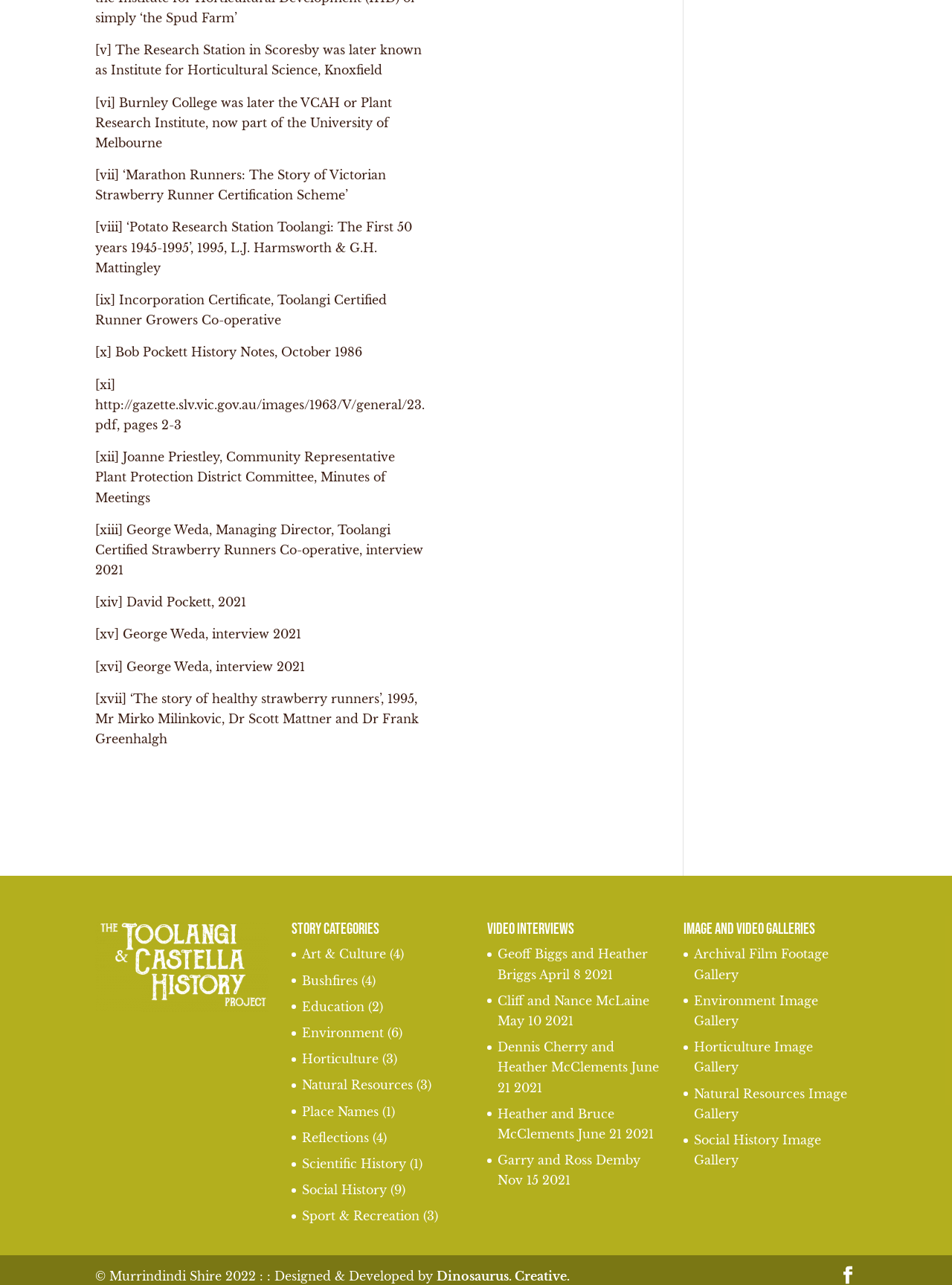Reply to the question with a single word or phrase:
What is the name of the company that designed and developed the website?

Dinosaurus. Creative.